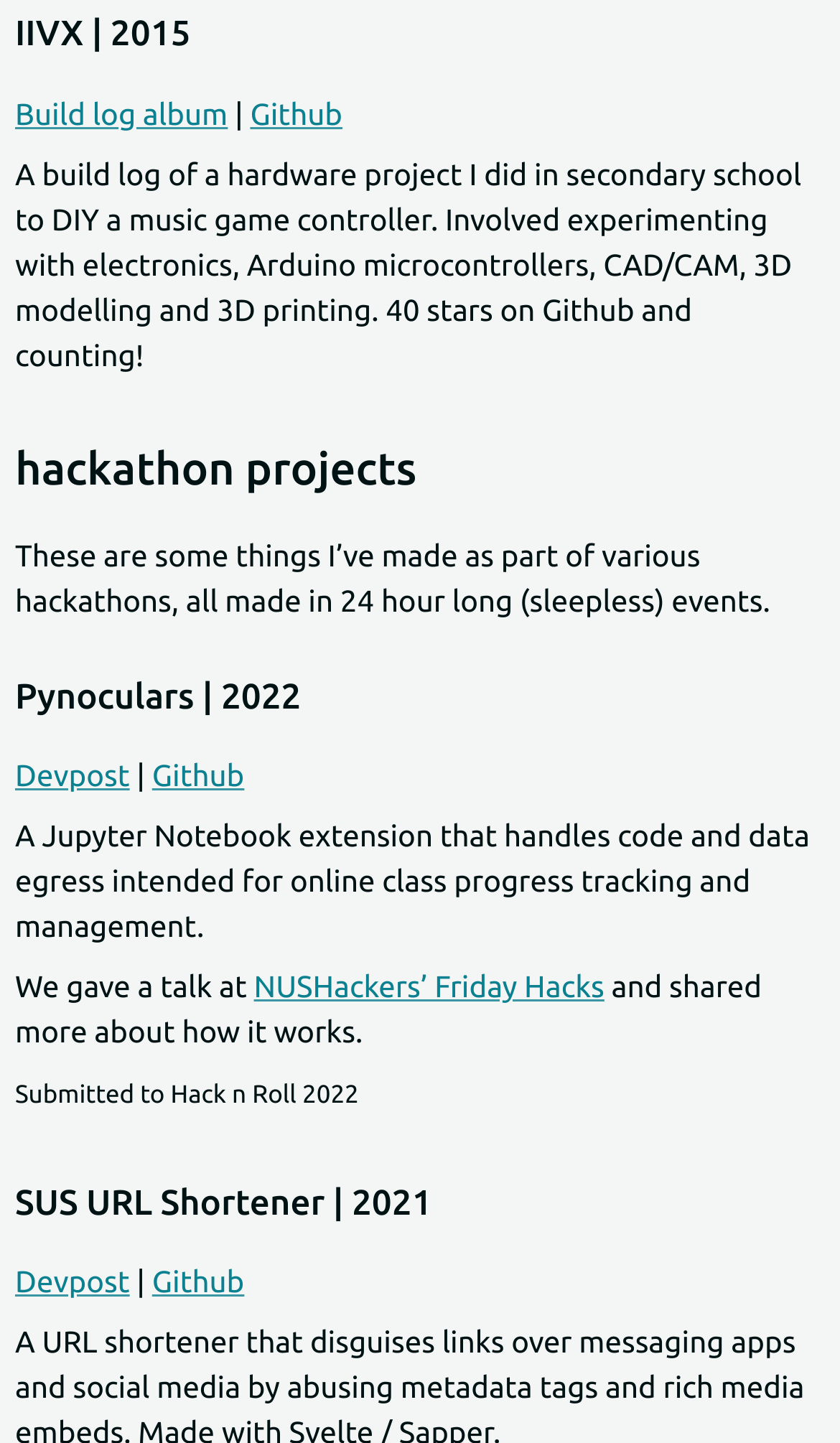Look at the image and answer the question in detail:
What is the name of the hardware project?

The name of the hardware project is mentioned in the first heading 'IIVX | 2015' at the top of the webpage, which suggests that IIVX is the name of the project.